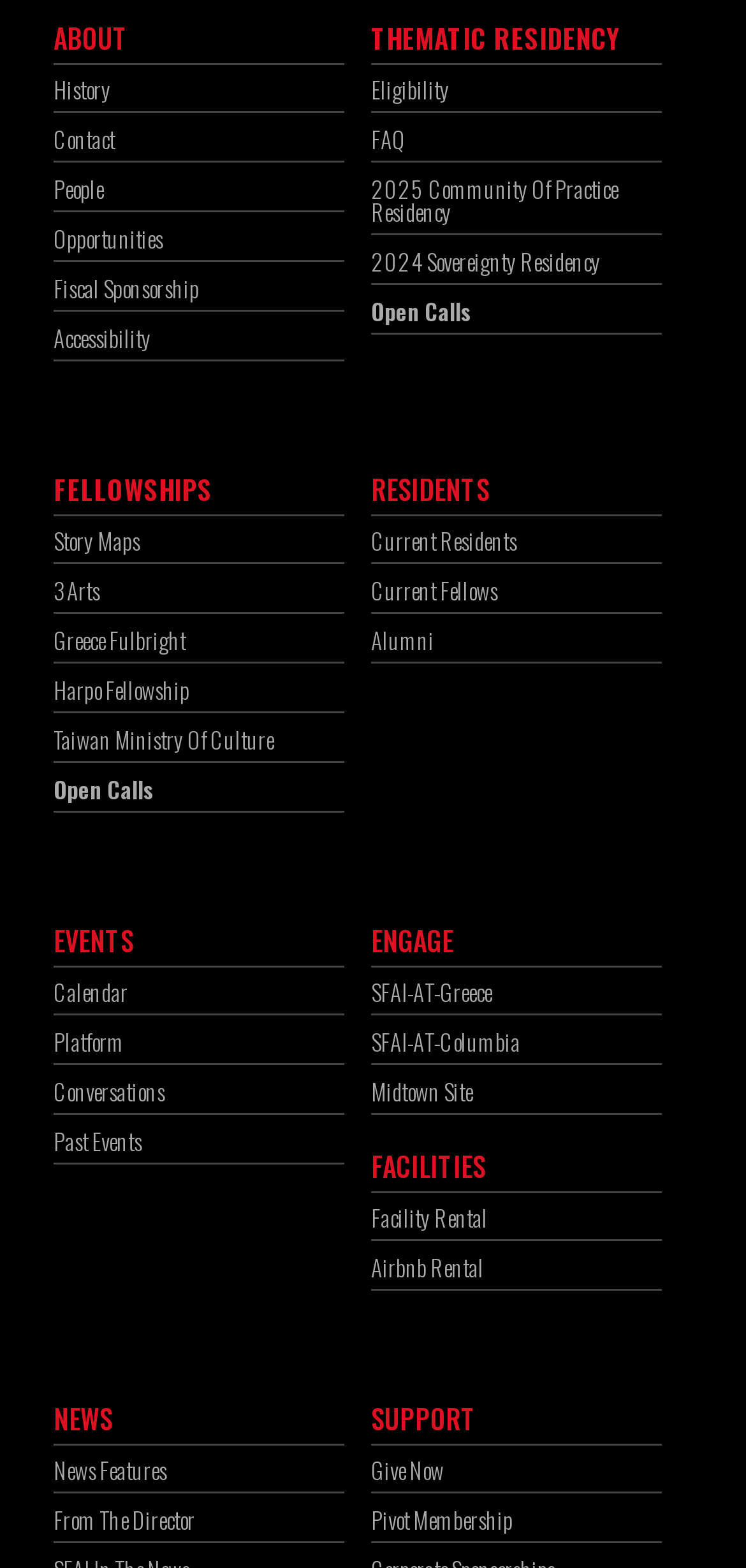Please indicate the bounding box coordinates for the clickable area to complete the following task: "Call the phone number". The coordinates should be specified as four float numbers between 0 and 1, i.e., [left, top, right, bottom].

None